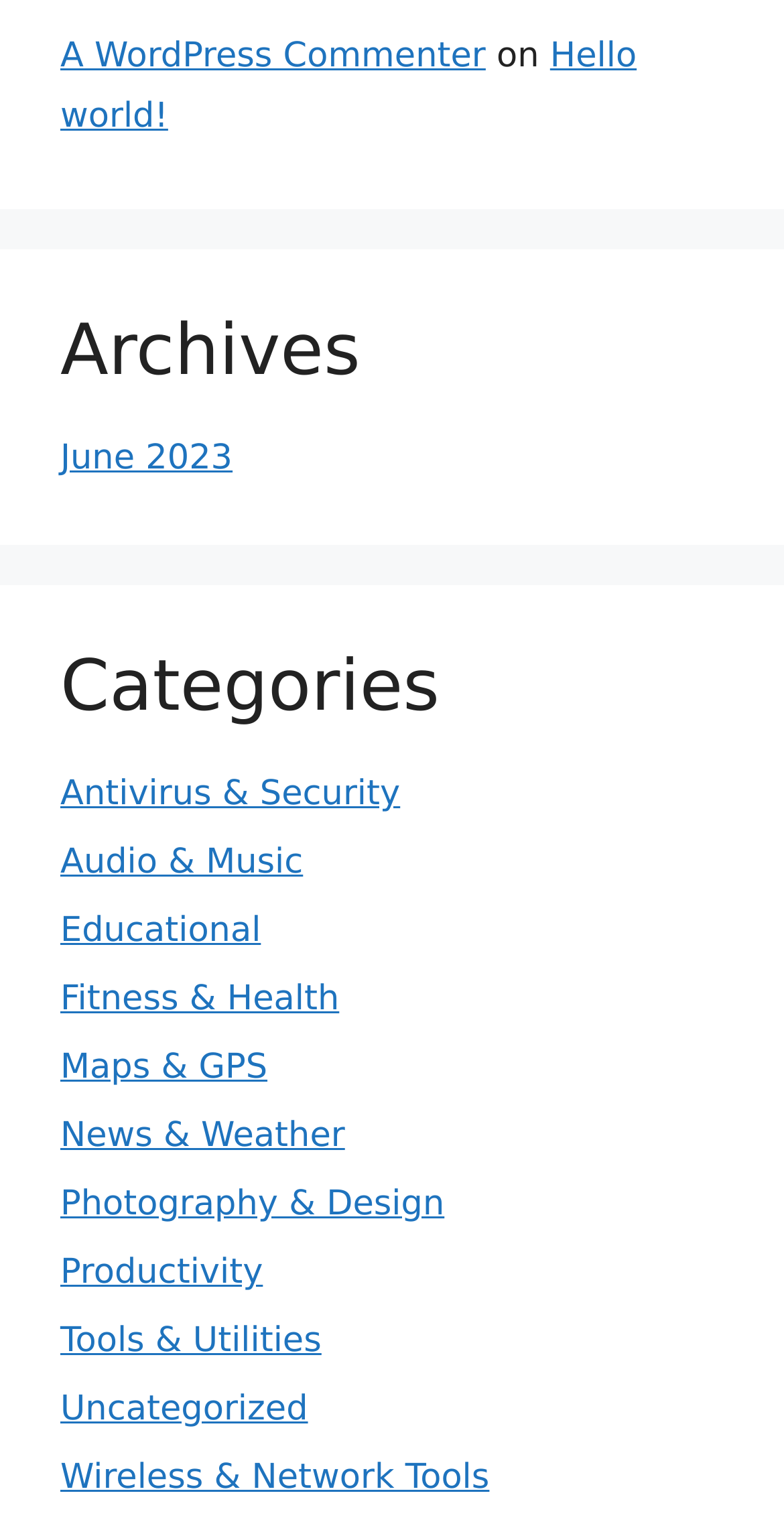How many categories are listed on the webpage?
Using the image as a reference, answer with just one word or a short phrase.

12